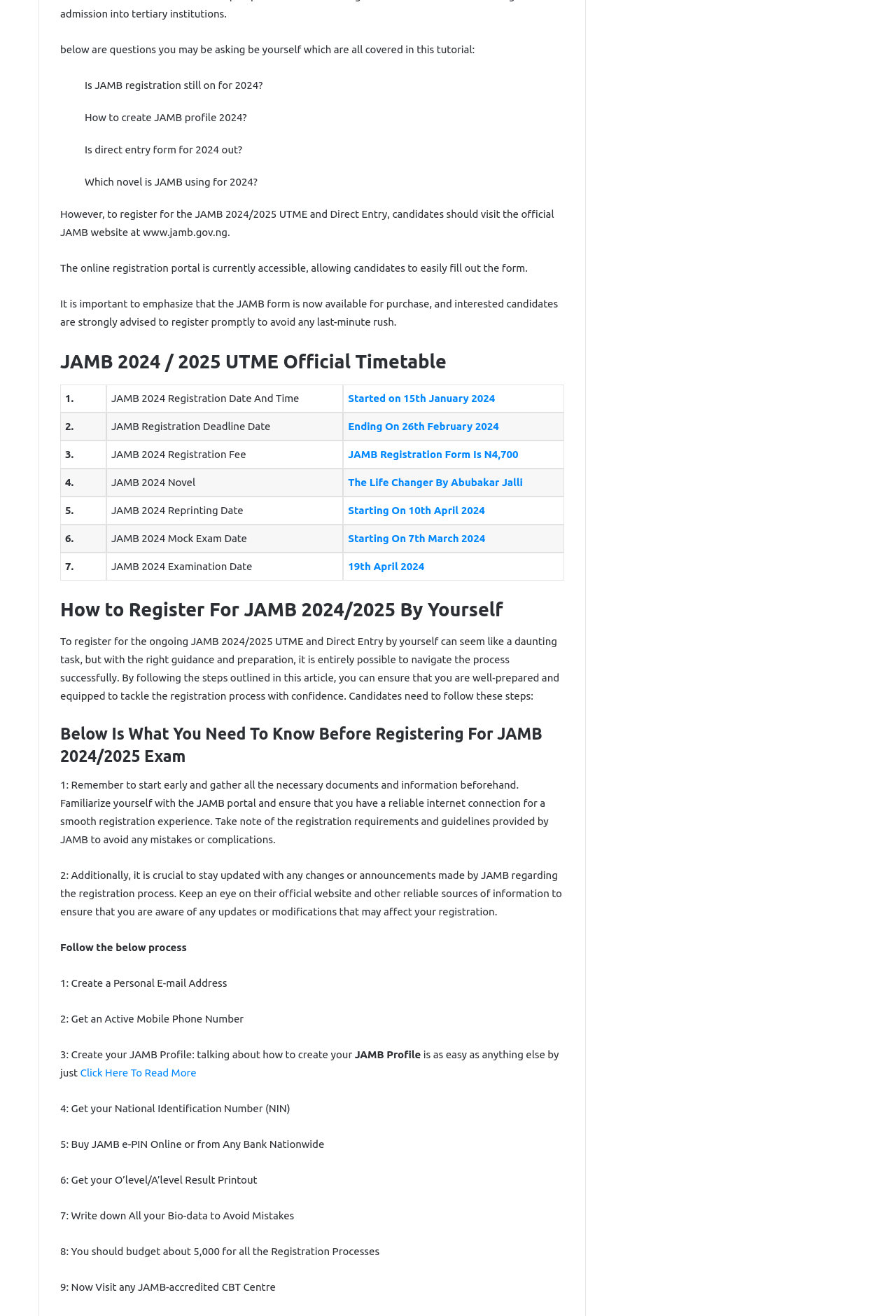Please specify the bounding box coordinates in the format (top-left x, top-left y, bottom-right x, bottom-right y), with all values as floating point numbers between 0 and 1. Identify the bounding box of the UI element described by: Ending On 26th February 2024

[0.389, 0.319, 0.557, 0.328]